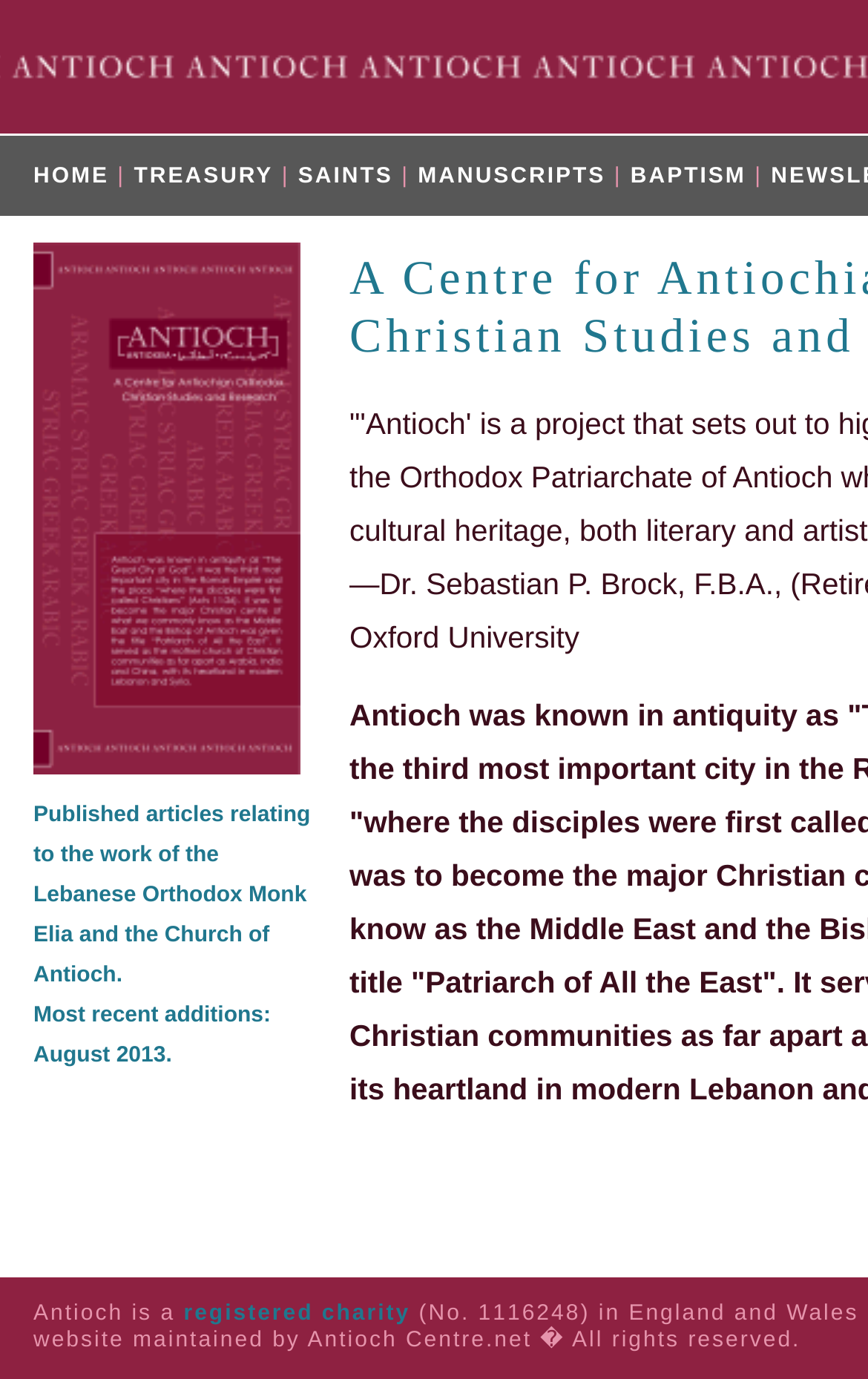Determine the bounding box for the UI element that matches this description: "HOME".

[0.038, 0.119, 0.126, 0.136]